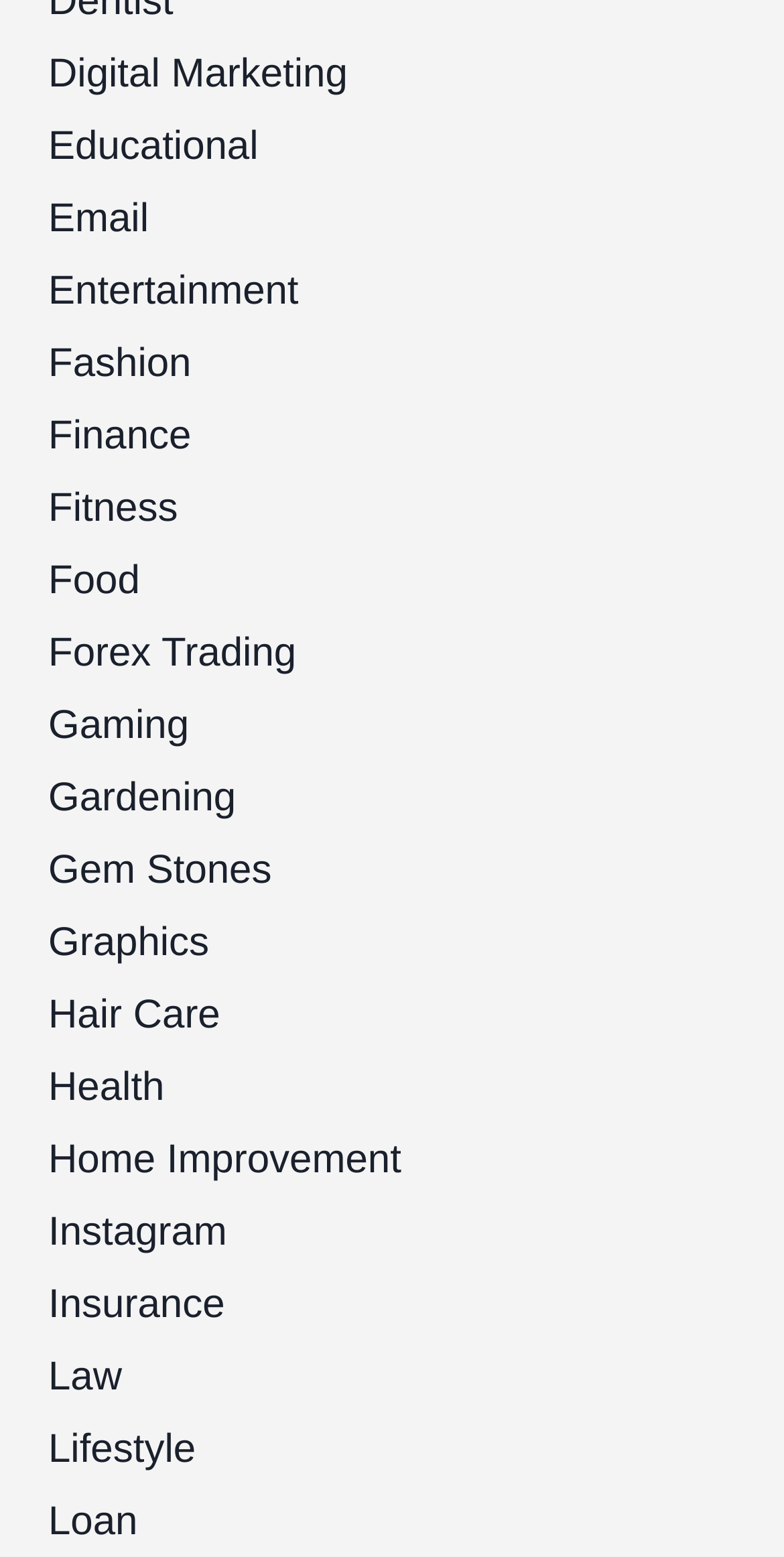What is the first category?
Refer to the image and offer an in-depth and detailed answer to the question.

I looked at the topmost link on the webpage and found that the first category is Digital Marketing.